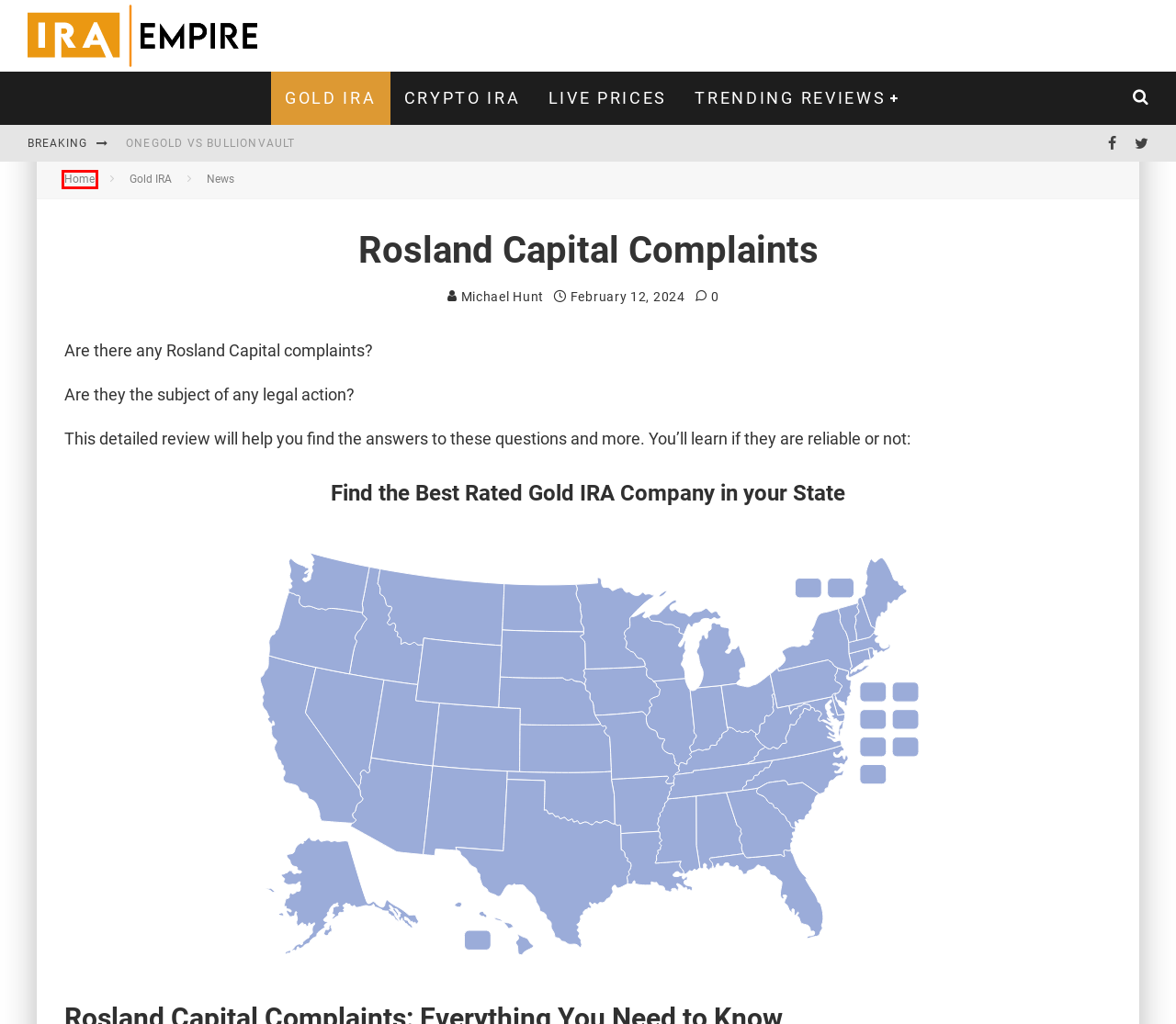View the screenshot of the webpage containing a red bounding box around a UI element. Select the most fitting webpage description for the new page shown after the element in the red bounding box is clicked. Here are the candidates:
A. BGASC vs APMEX
B. News - IRAEmpire.com
C. IRAEmpire.com - Gold IRA Reviews & Crypto IRA Reviews
D. Gold IRA - IRAEmpire.com
E. OneGold vs BullionVault
F. Michael Hunt, Author at IRAEmpire.com
G. APMEX vs SD Bullion
H. iTrustCapital Reviews (May 2024)

C